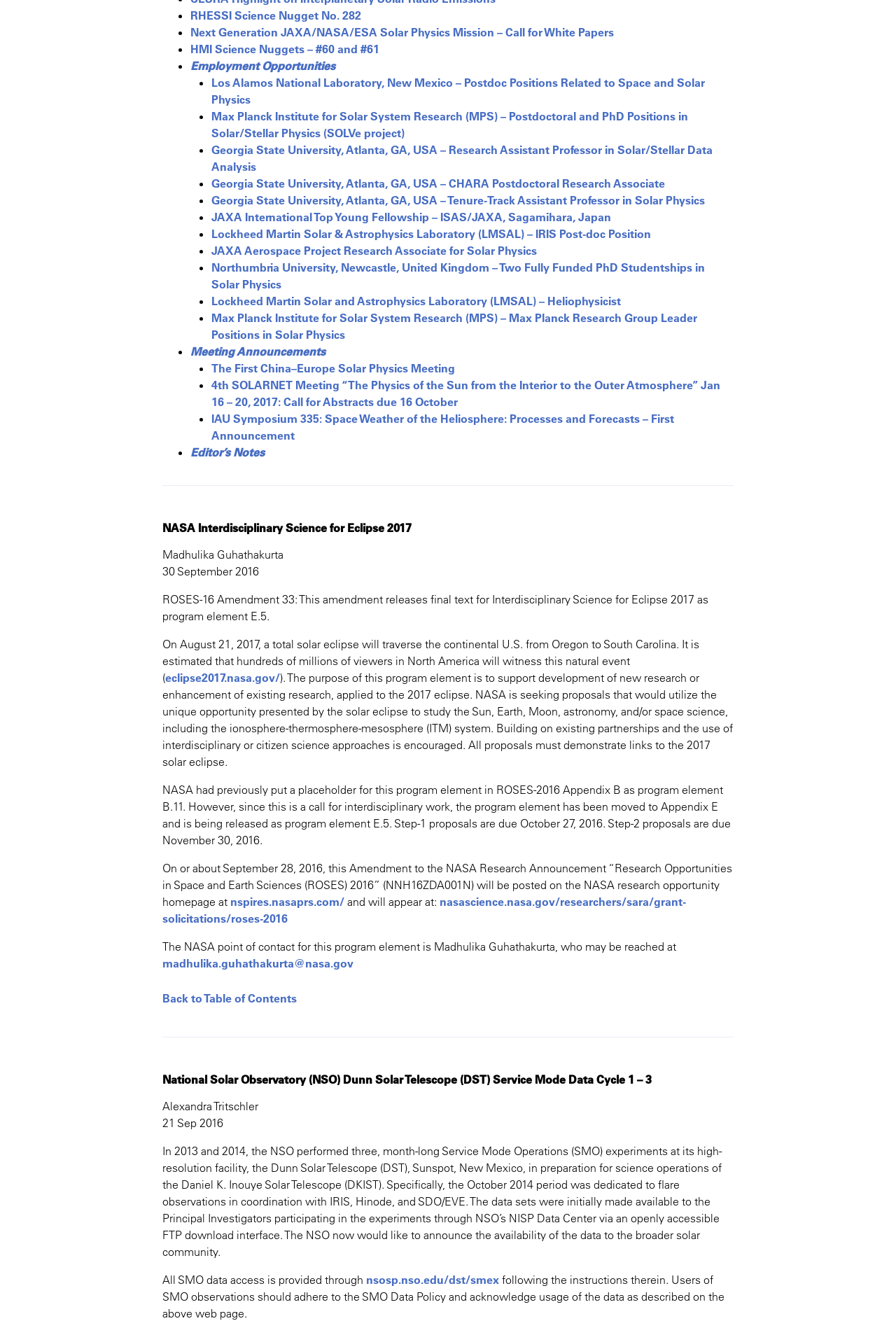Find the bounding box coordinates corresponding to the UI element with the description: "eclipse2017.nasa.gov/". The coordinates should be formatted as [left, top, right, bottom], with values as floats between 0 and 1.

[0.184, 0.507, 0.312, 0.518]